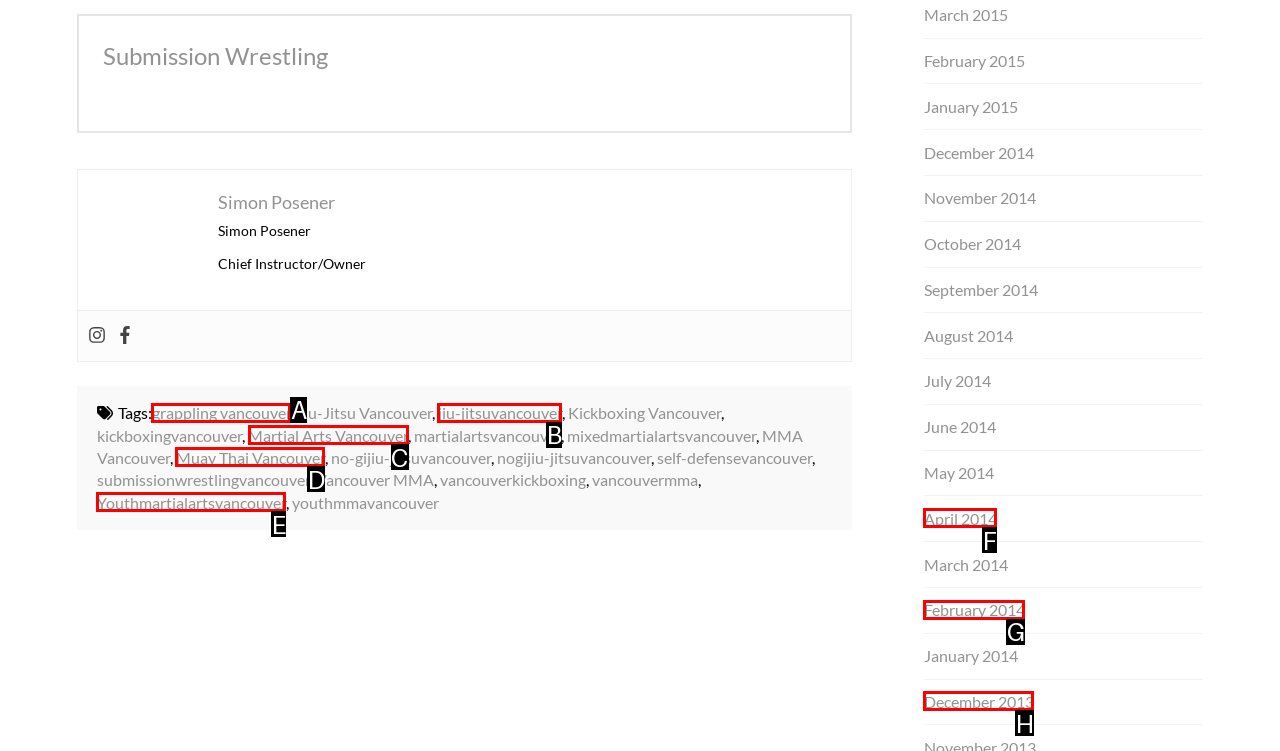Which option should you click on to fulfill this task: Read about Martial Arts in Vancouver? Answer with the letter of the correct choice.

C